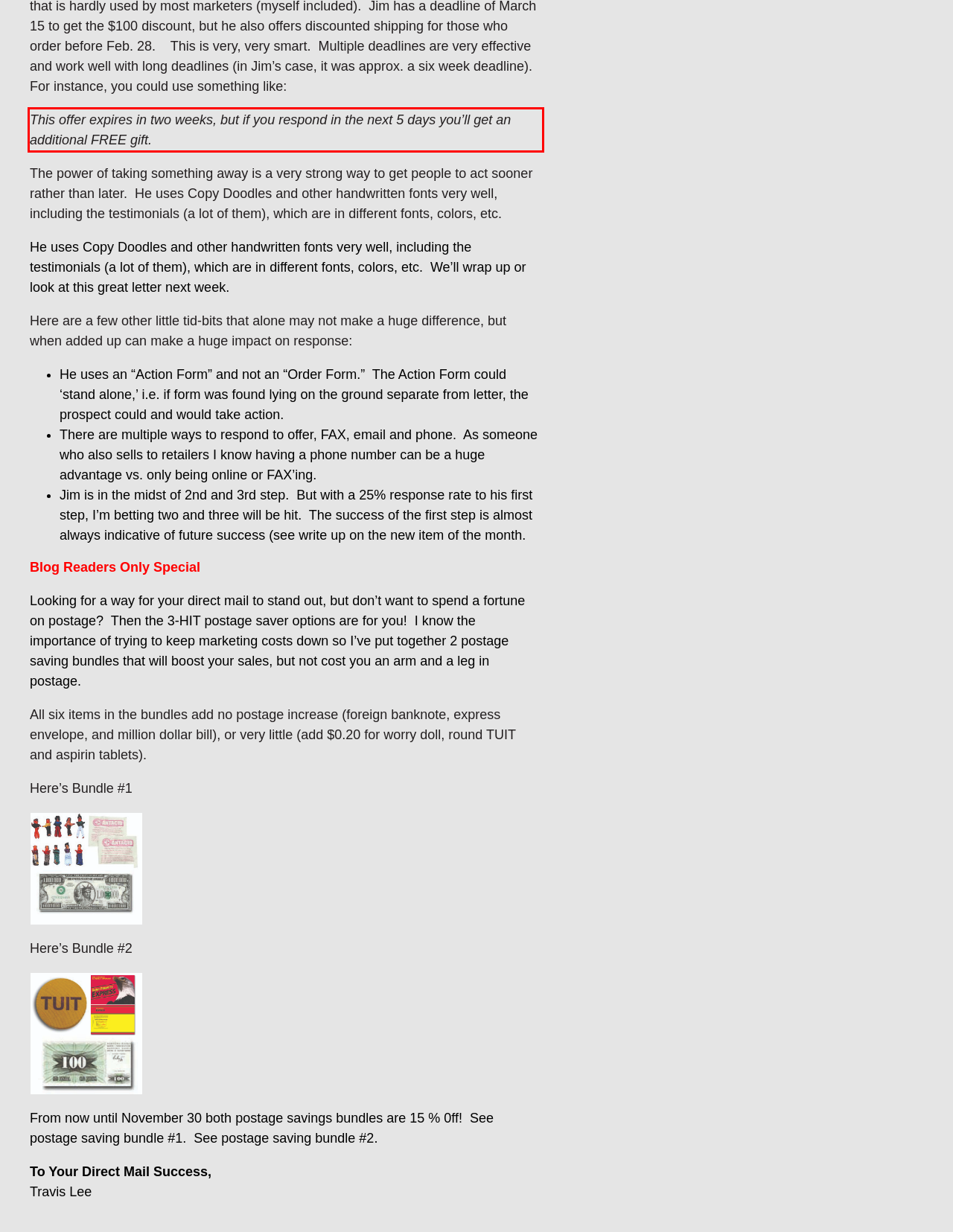Please examine the screenshot of the webpage and read the text present within the red rectangle bounding box.

This offer expires in two weeks, but if you respond in the next 5 days you’ll get an additional FREE gift.